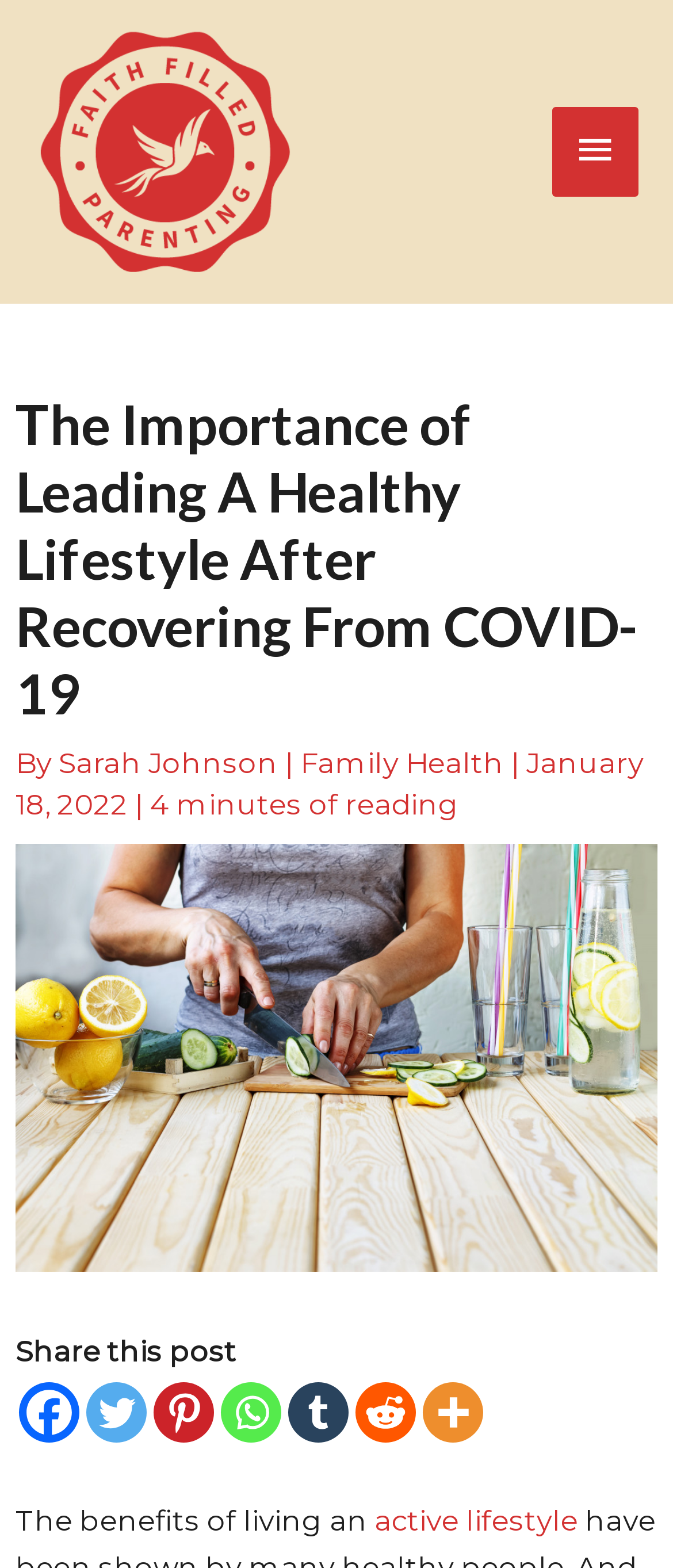Answer the question below in one word or phrase:
What is the topic of the article?

Healthy Lifestyle